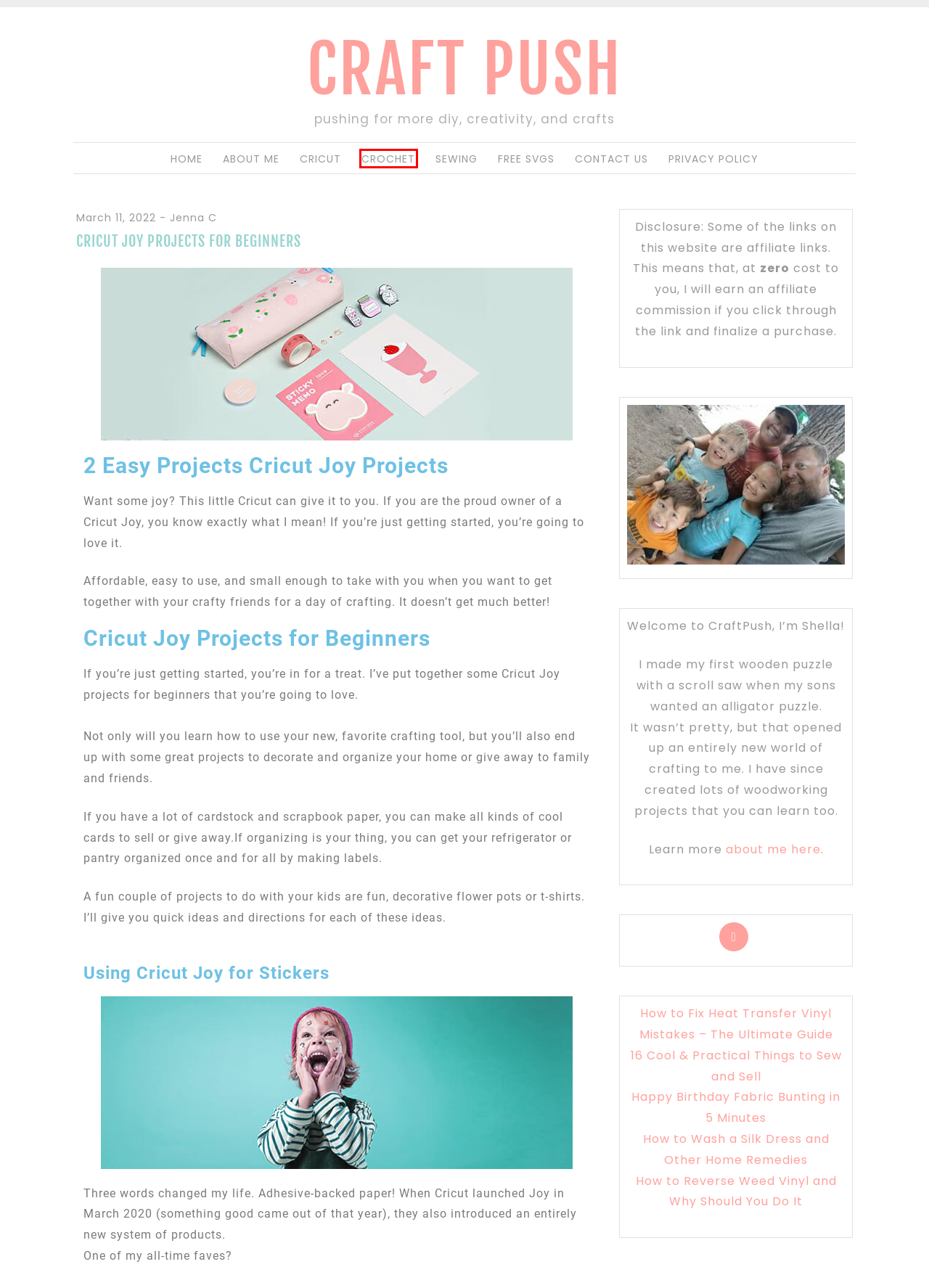Examine the screenshot of the webpage, which includes a red bounding box around an element. Choose the best matching webpage description for the page that will be displayed after clicking the element inside the red bounding box. Here are the candidates:
A. Crochet | craft push
B. Contact Us | craft push
C. Happy Birthday Fabric Bunting in 5 Minutes | craft push
D. How to Reverse Weed Vinyl and Why Should You Do It | craft push
E. How to Fix Heat Transfer Vinyl Mistakes – The Ultimate Guide | craft push
F. Jenna C | craft push
G. Privacy Policy | craft push
H. 16 Cool & Practical Things to Sew and Sell | craft push

A